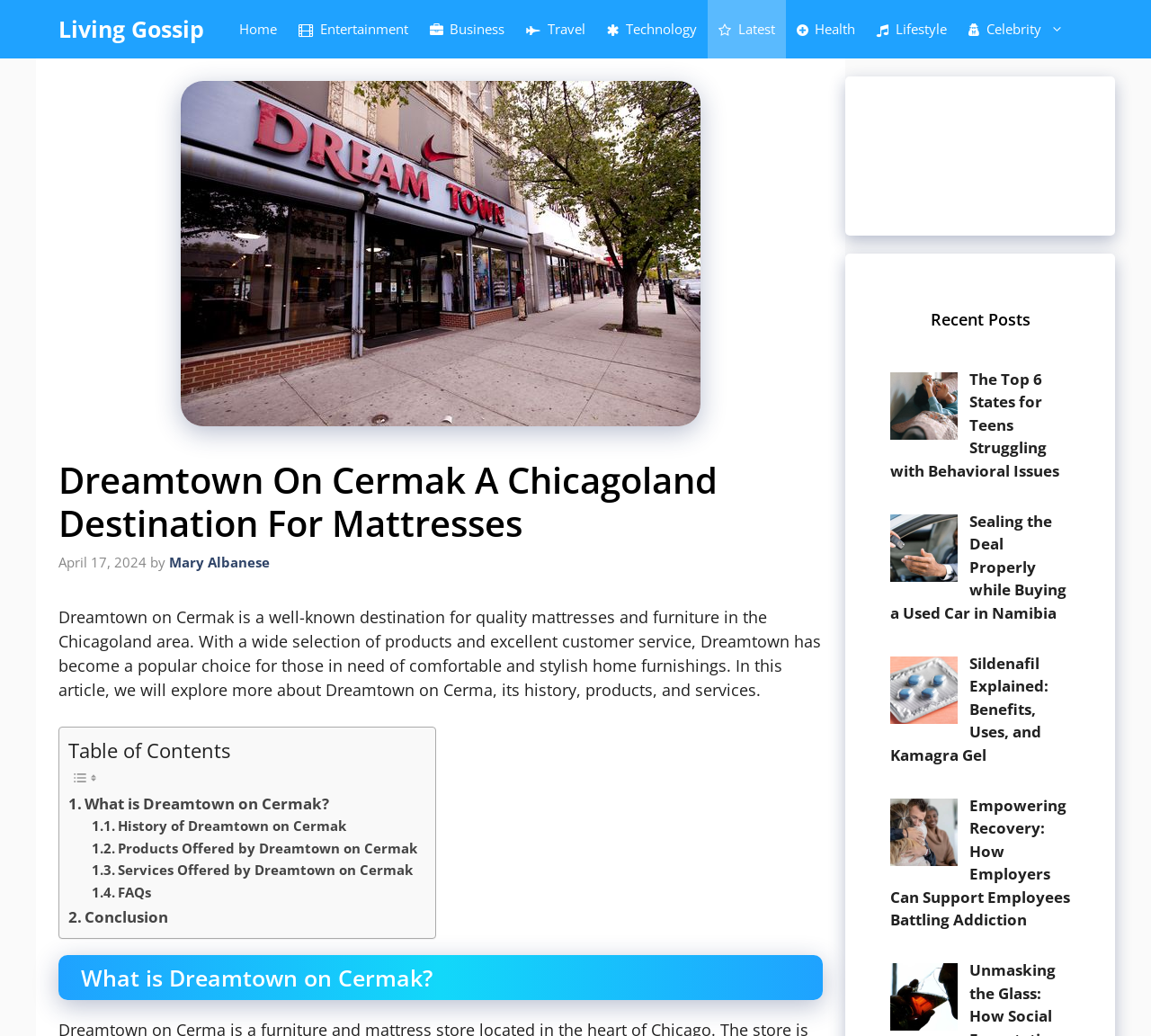Find the bounding box coordinates of the clickable region needed to perform the following instruction: "Explore the 'What is Dreamtown on Cermak?' section". The coordinates should be provided as four float numbers between 0 and 1, i.e., [left, top, right, bottom].

[0.051, 0.922, 0.715, 0.965]